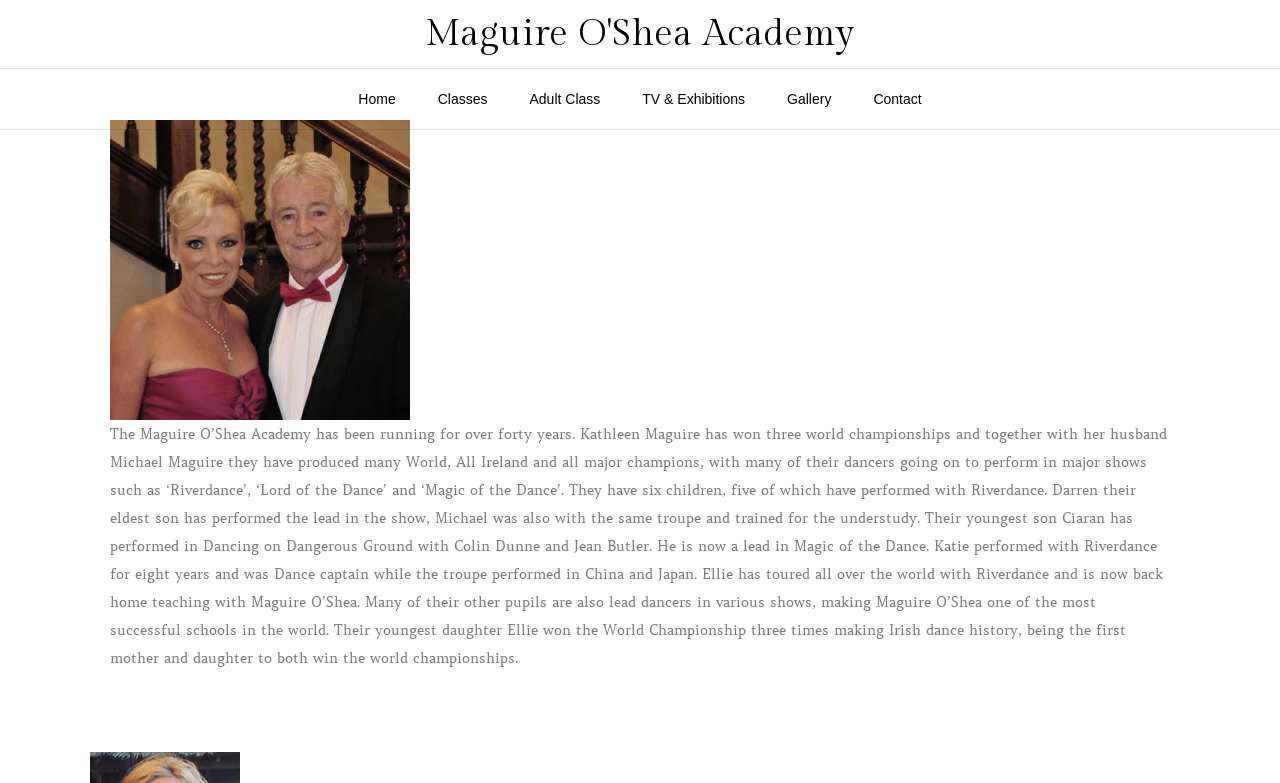Provide an in-depth caption for the elements present on the webpage.

The webpage is about the Maguire O'Shea Academy, a dance school with a rich history. At the top, there is a navigation menu with six links: "Home", "Classes", "Adult Class", "TV & Exhibitions", "Gallery", and "Contact", aligned horizontally across the page. 

Below the navigation menu, there is a prominent heading that reads "Maguire O'Shea Academy", which is also a link. 

The main content of the page is a block of text that describes the academy's history and achievements. The text is positioned in the middle of the page, spanning almost the entire width. It mentions that the academy has been running for over forty years, and its founders, Kathleen and Michael Maguire, have produced many world champions. The text also highlights the achievements of their children, who have performed in various shows such as "Riverdance", "Lord of the Dance", and "Magic of the Dance".